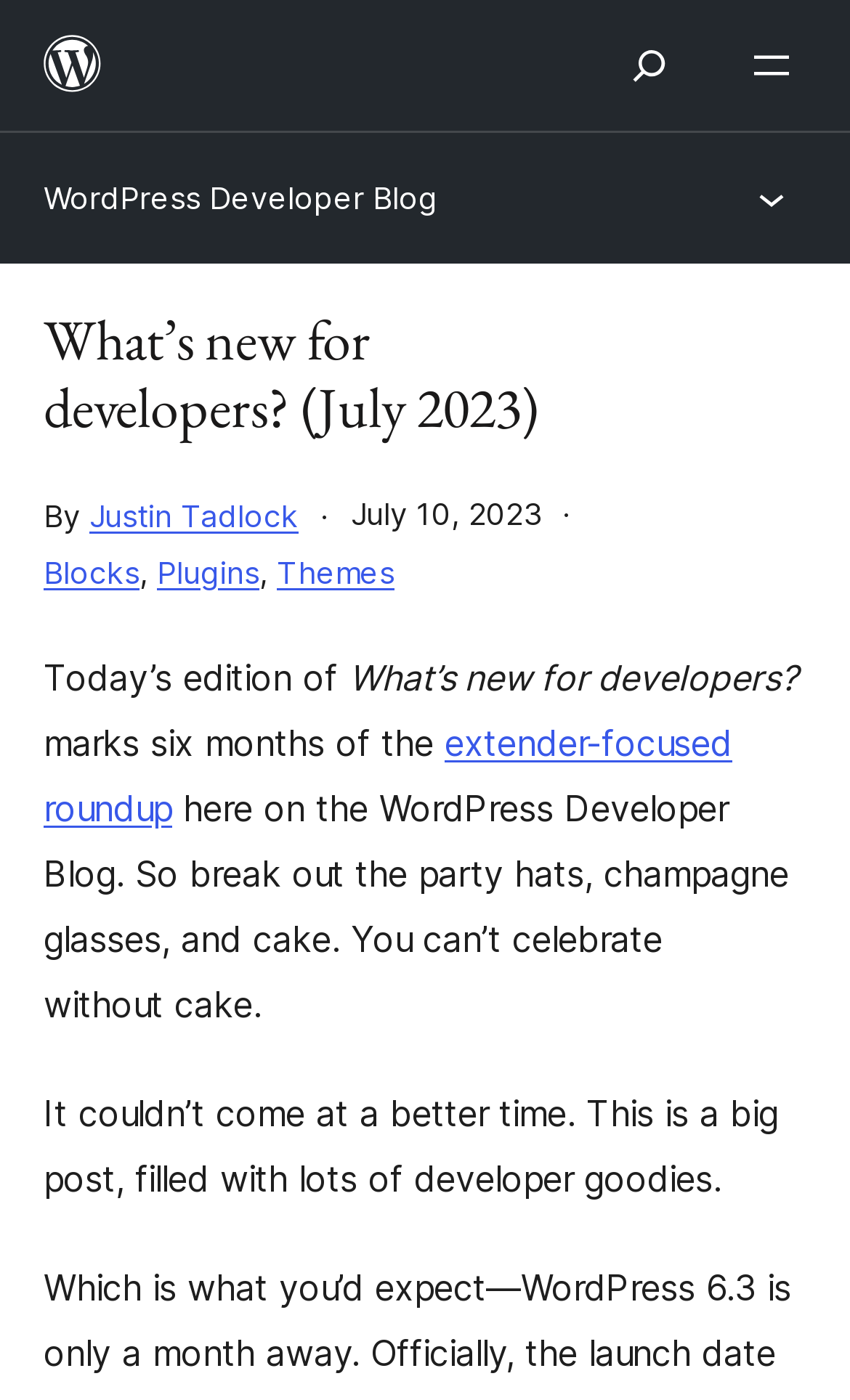Please identify the bounding box coordinates of the element that needs to be clicked to perform the following instruction: "Learn more about Blocks".

[0.051, 0.395, 0.164, 0.421]